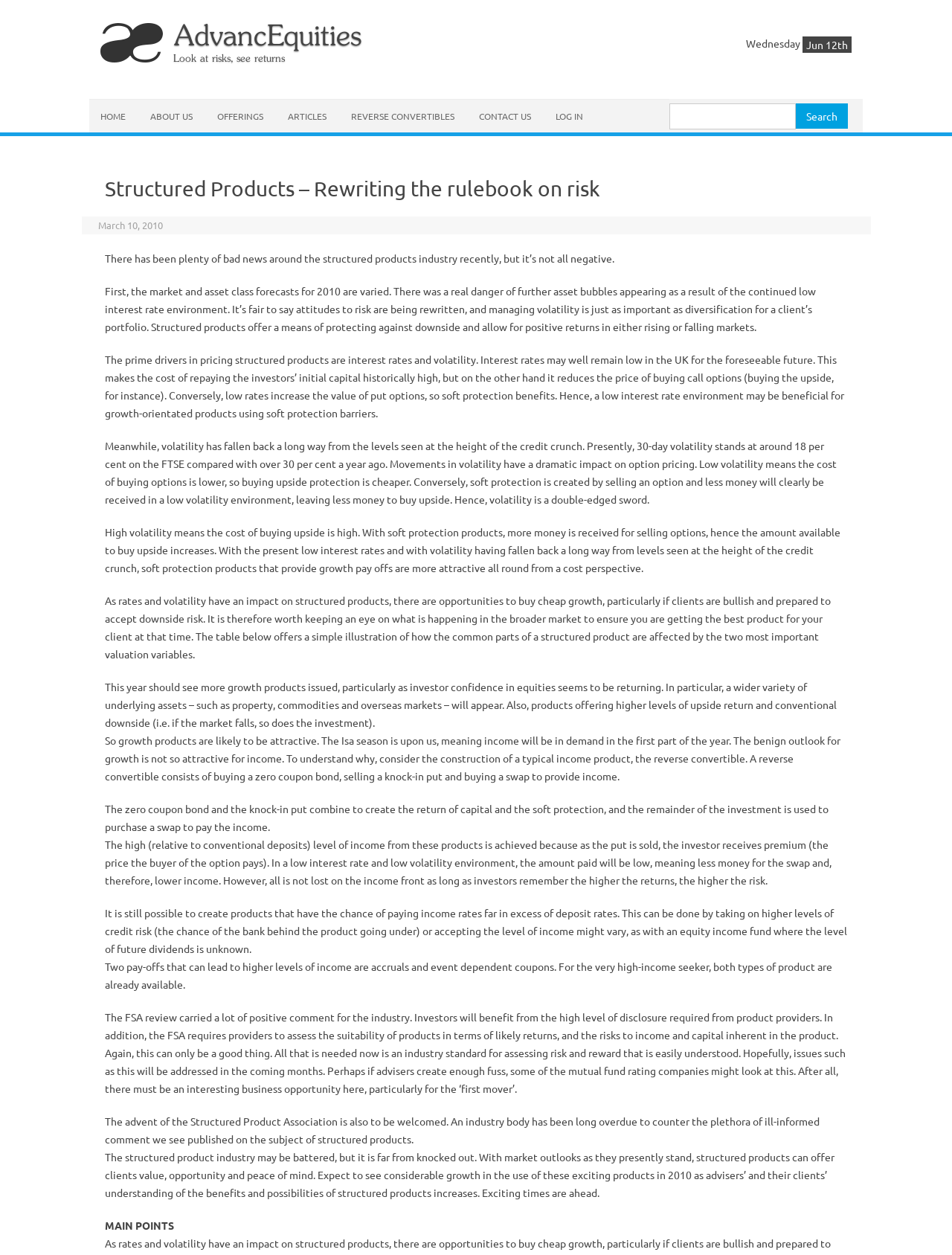What is the name of the website?
Provide a one-word or short-phrase answer based on the image.

AdvancEquities